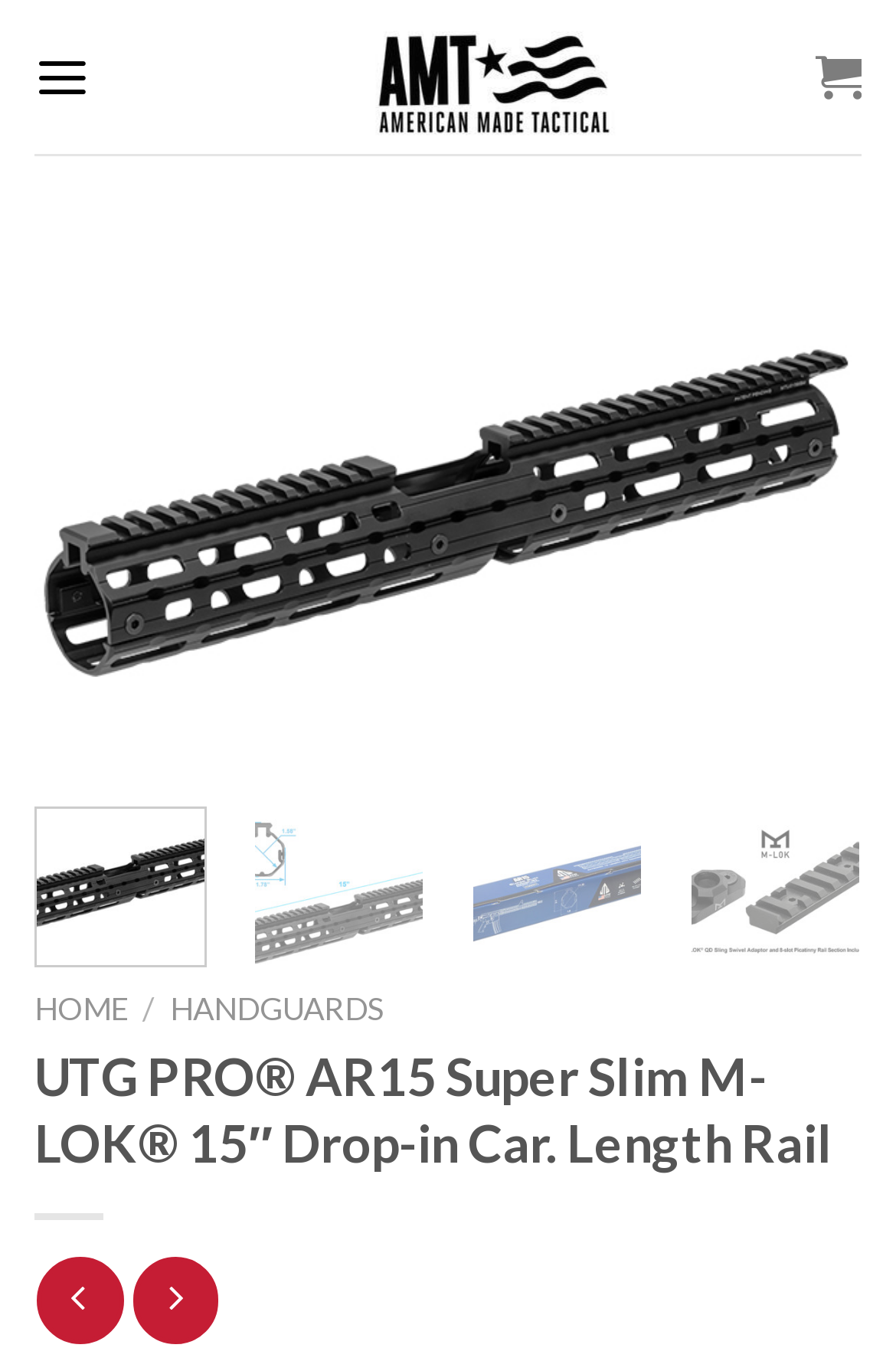Extract the bounding box for the UI element that matches this description: "title="MTU015SSM_PRO"".

[0.038, 0.353, 0.962, 0.385]